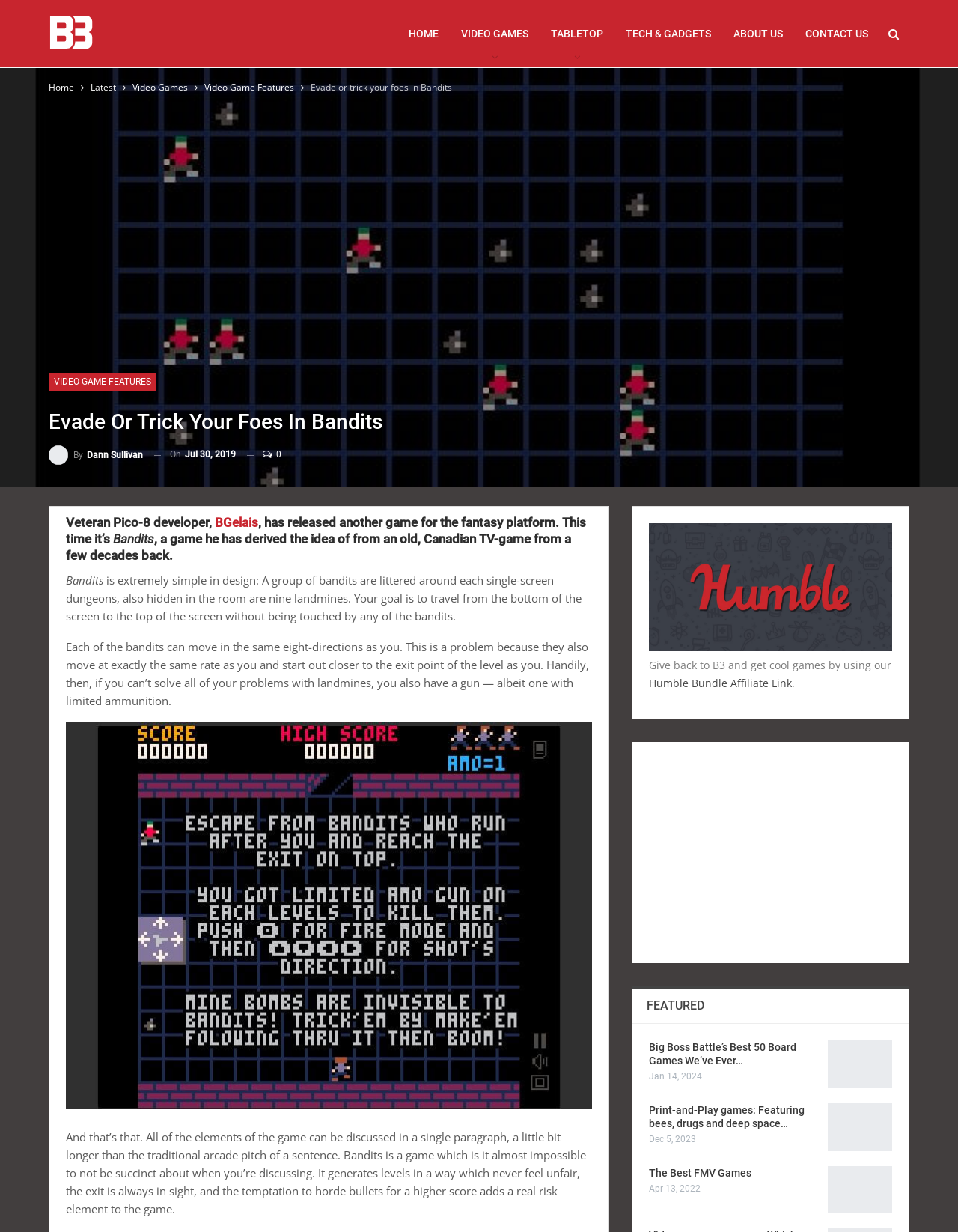Write a detailed summary of the webpage, including text, images, and layout.

This webpage is about a video game called Bandits, developed by BGelais. At the top of the page, there is a navigation bar with links to "HOME", "VIDEO GAMES", "TABLETOP", "TECH & GADGETS", and "ABOUT US". Below the navigation bar, there is a heading that reads "Evade Or Trick Your Foes In Bandits" and a subheading that mentions the game's developer.

The main content of the page is divided into several sections. The first section describes the game's design, stating that it is extremely simple and involves navigating through single-screen dungeons while avoiding bandits and landmines. The section also mentions that the player has a gun with limited ammunition.

The next section provides more details about the game, including the fact that the bandits can move in the same eight directions as the player and that the game generates levels in a way that never feels unfair. The section also mentions that the game has a risk element due to the temptation to horde bullets for a higher score.

On the right side of the page, there is a figure with a caption that promotes the use of the website's Humble Bundle Affiliate Link. Below the figure, there is an advertisement iframe.

The page also features a section with links to other articles, including "FEATURED" and several other game-related articles with dates ranging from 2022 to 2024.